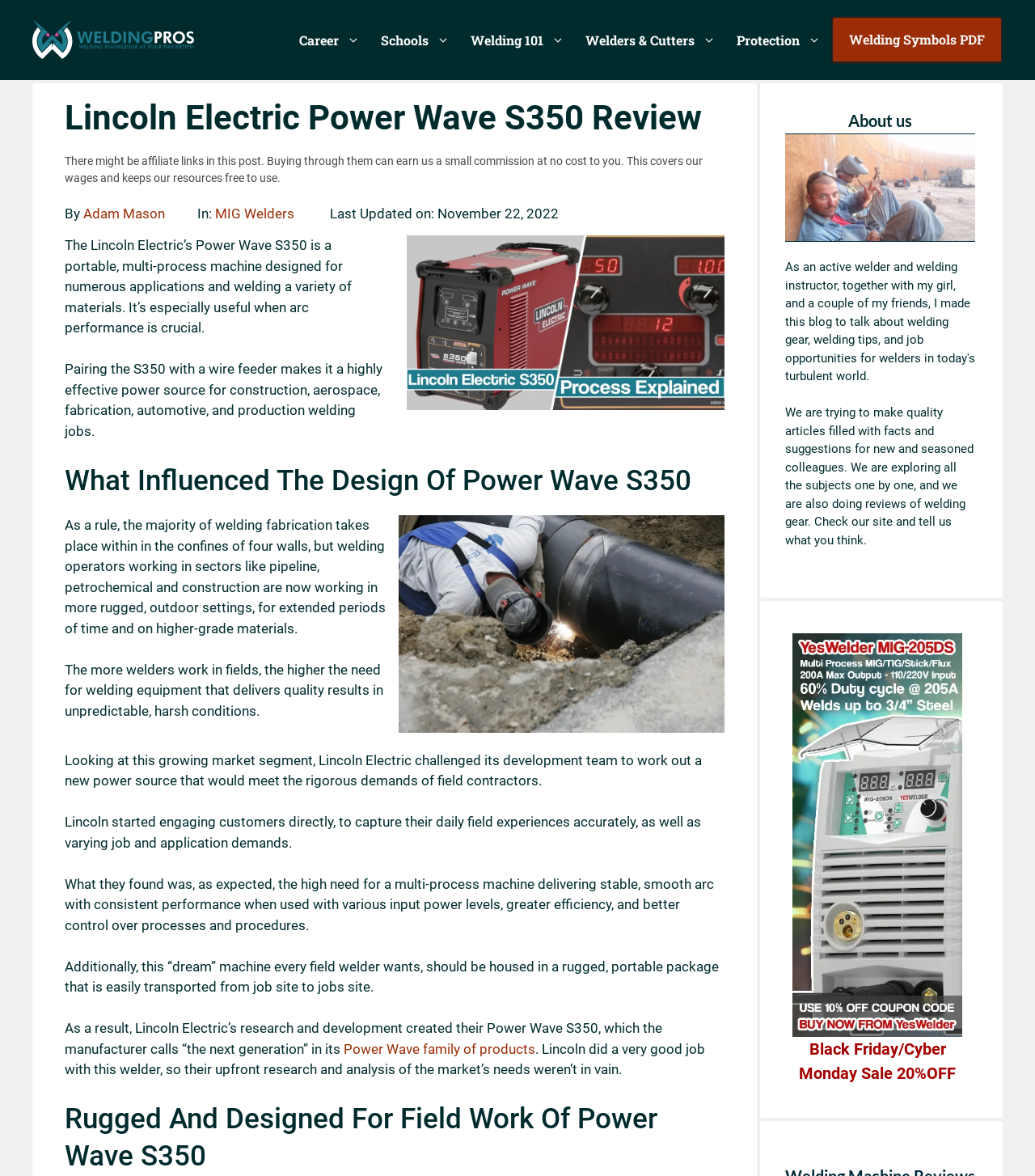Please identify the bounding box coordinates of the area that needs to be clicked to fulfill the following instruction: "View the image of the welding operator welding a pipe."

[0.385, 0.438, 0.7, 0.623]